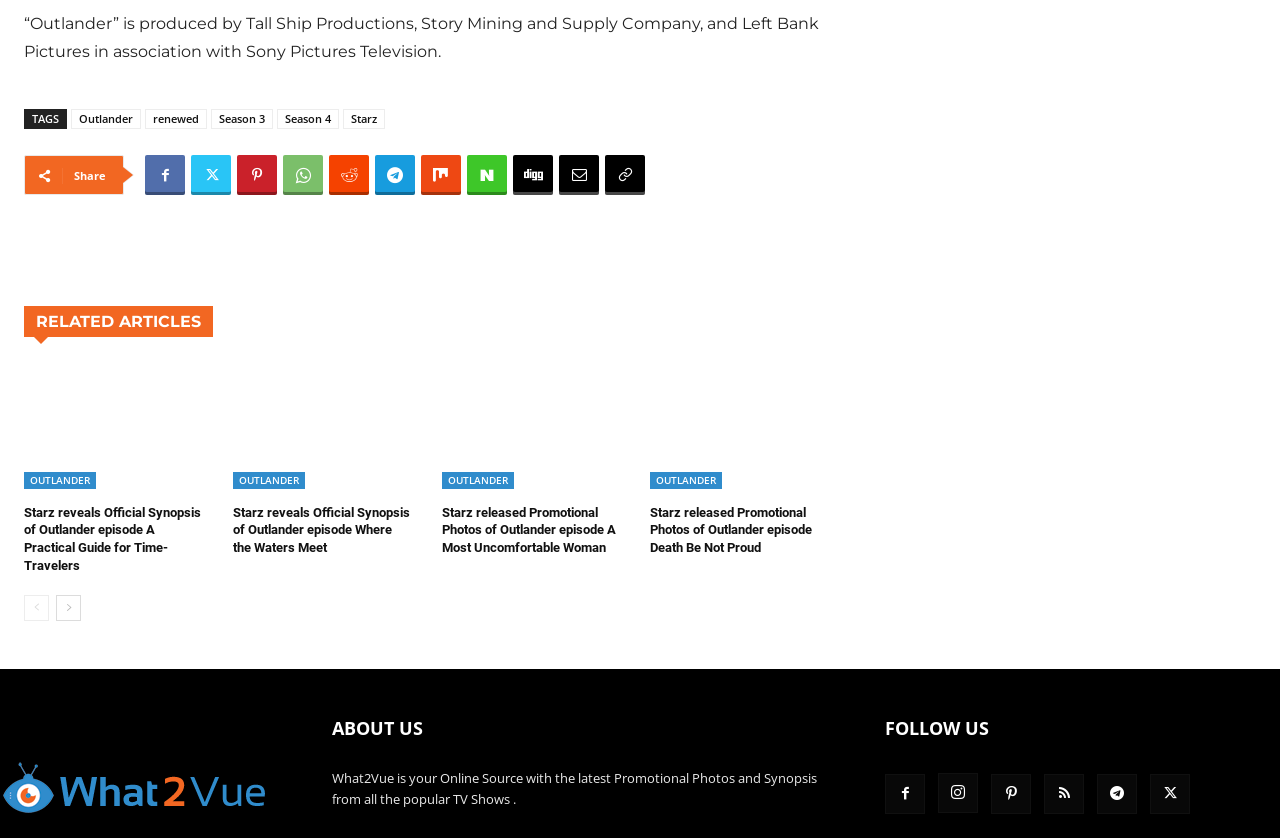Please find the bounding box coordinates of the element's region to be clicked to carry out this instruction: "Go to the next page".

[0.044, 0.705, 0.063, 0.736]